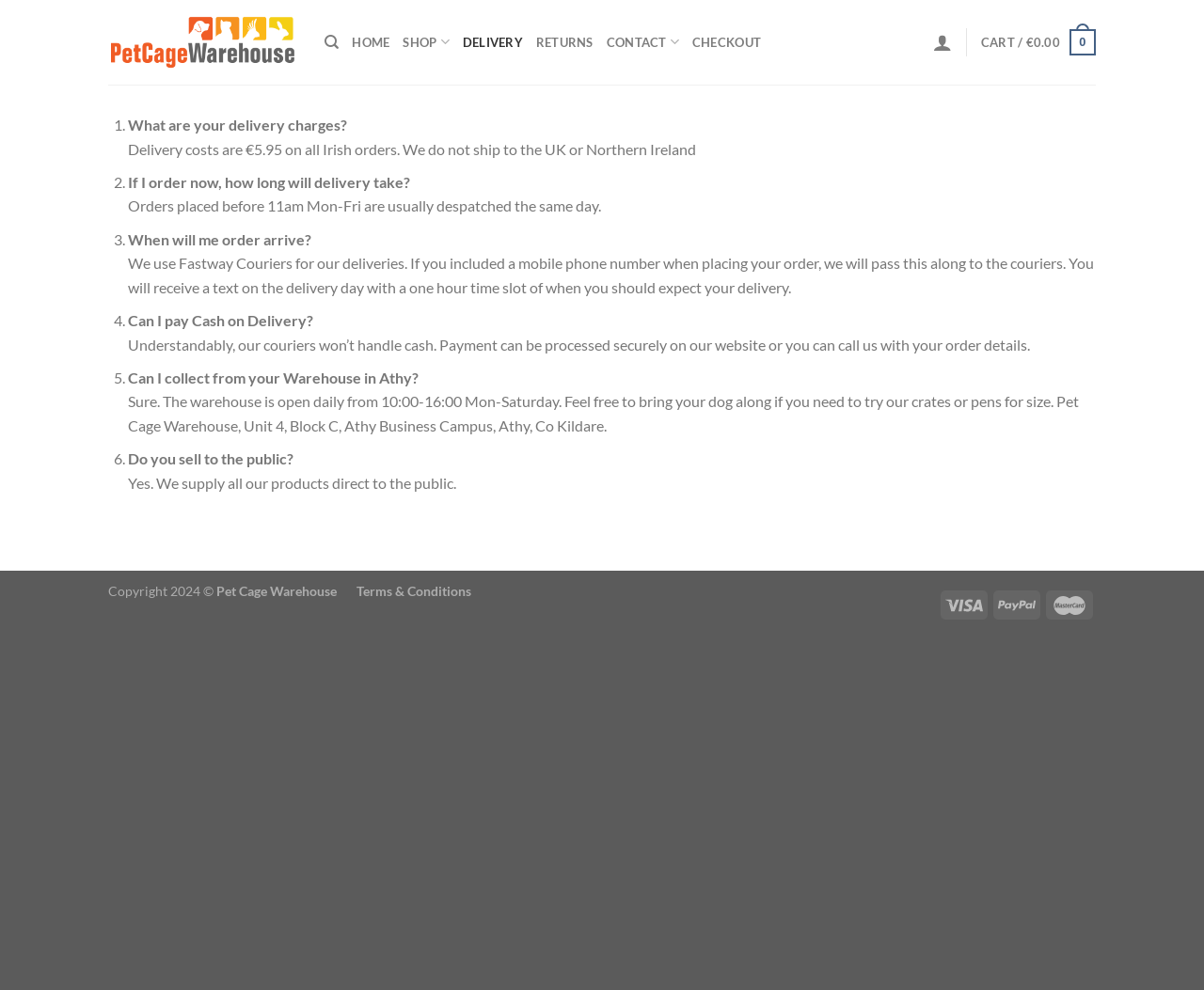What is the usual despatch time for orders placed before 11am?
Analyze the image and deliver a detailed answer to the question.

The webpage states that orders placed before 11am Mon-Fri are usually despatched the same day, as mentioned in the second question of the FAQ section.